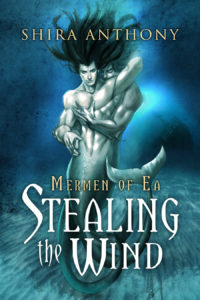Answer this question using a single word or a brief phrase:
What is the color palette of the background?

Shades of blue and green